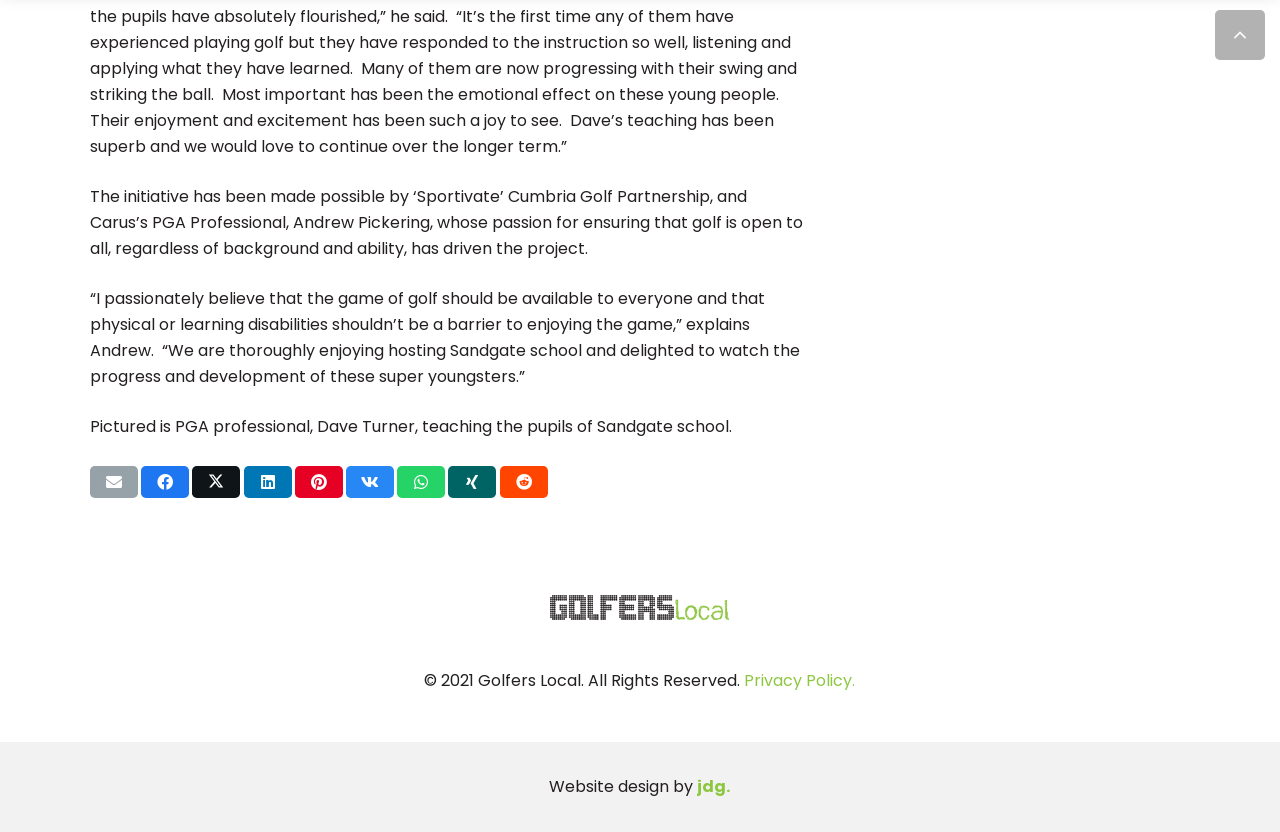Using floating point numbers between 0 and 1, provide the bounding box coordinates in the format (top-left x, top-left y, bottom-right x, bottom-right y). Locate the UI element described here: jdg.

[0.545, 0.932, 0.571, 0.96]